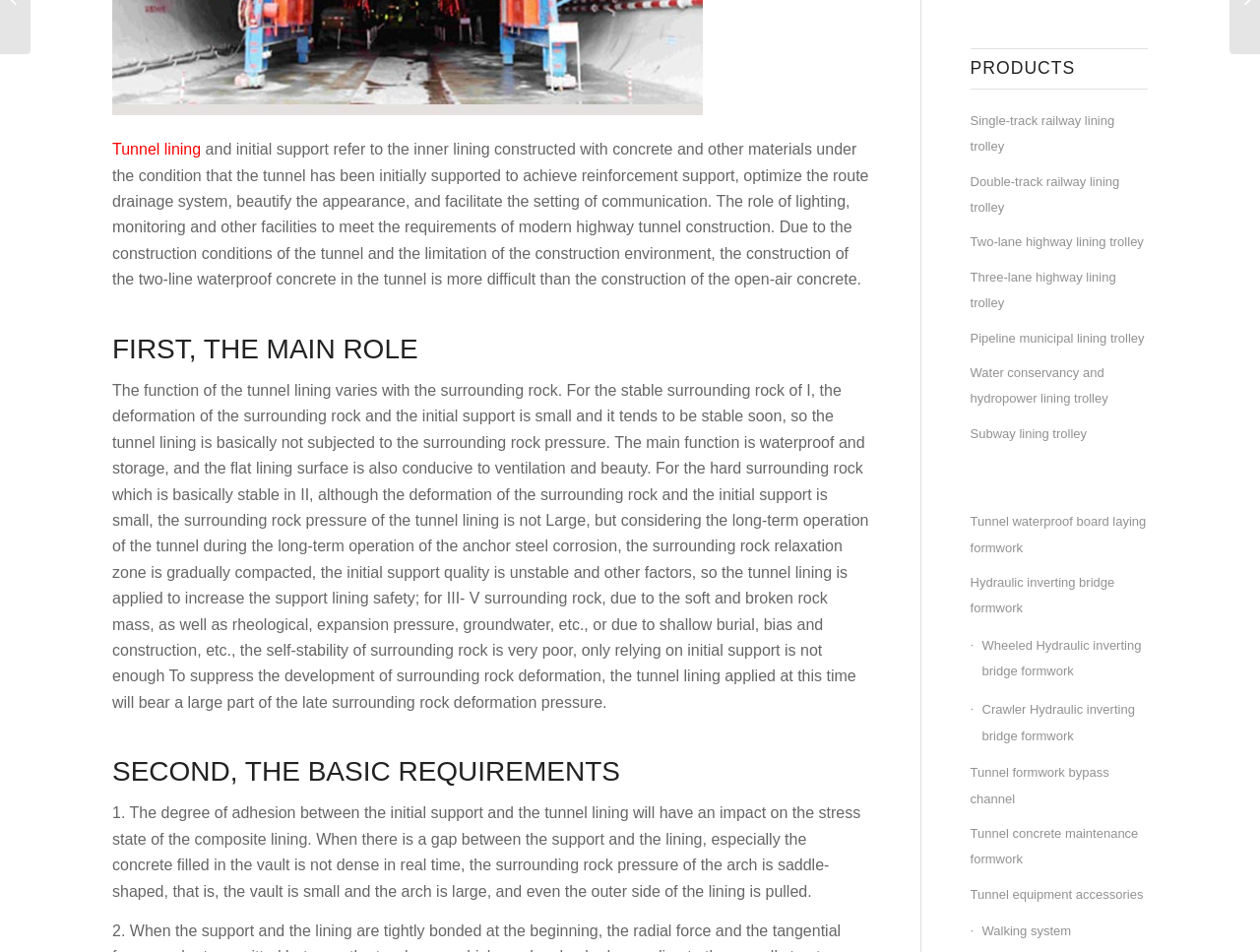Identify the bounding box coordinates for the UI element described by the following text: "Tunnel lining". Provide the coordinates as four float numbers between 0 and 1, in the format [left, top, right, bottom].

[0.089, 0.148, 0.159, 0.166]